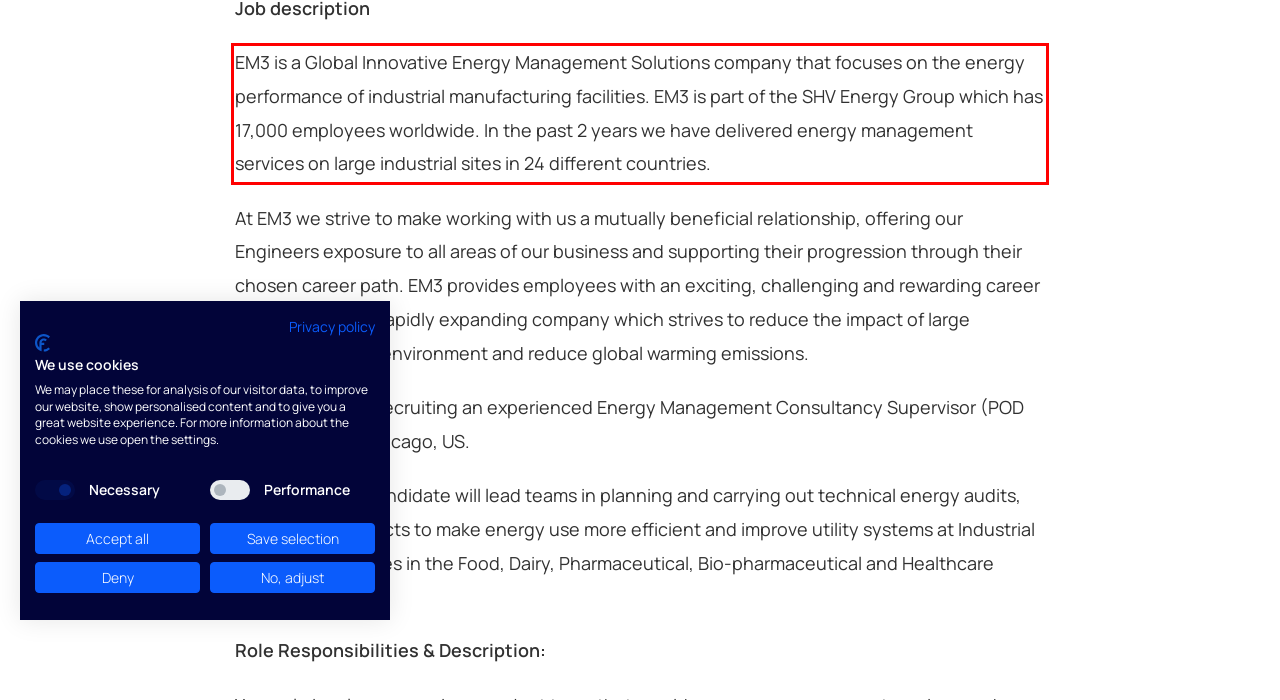Within the screenshot of the webpage, locate the red bounding box and use OCR to identify and provide the text content inside it.

EM3 is a Global Innovative Energy Management Solutions company that focuses on the energy performance of industrial manufacturing facilities. EM3 is part of the SHV Energy Group which has 17,000 employees worldwide. In the past 2 years we have delivered energy management services on large industrial sites in 24 different countries.